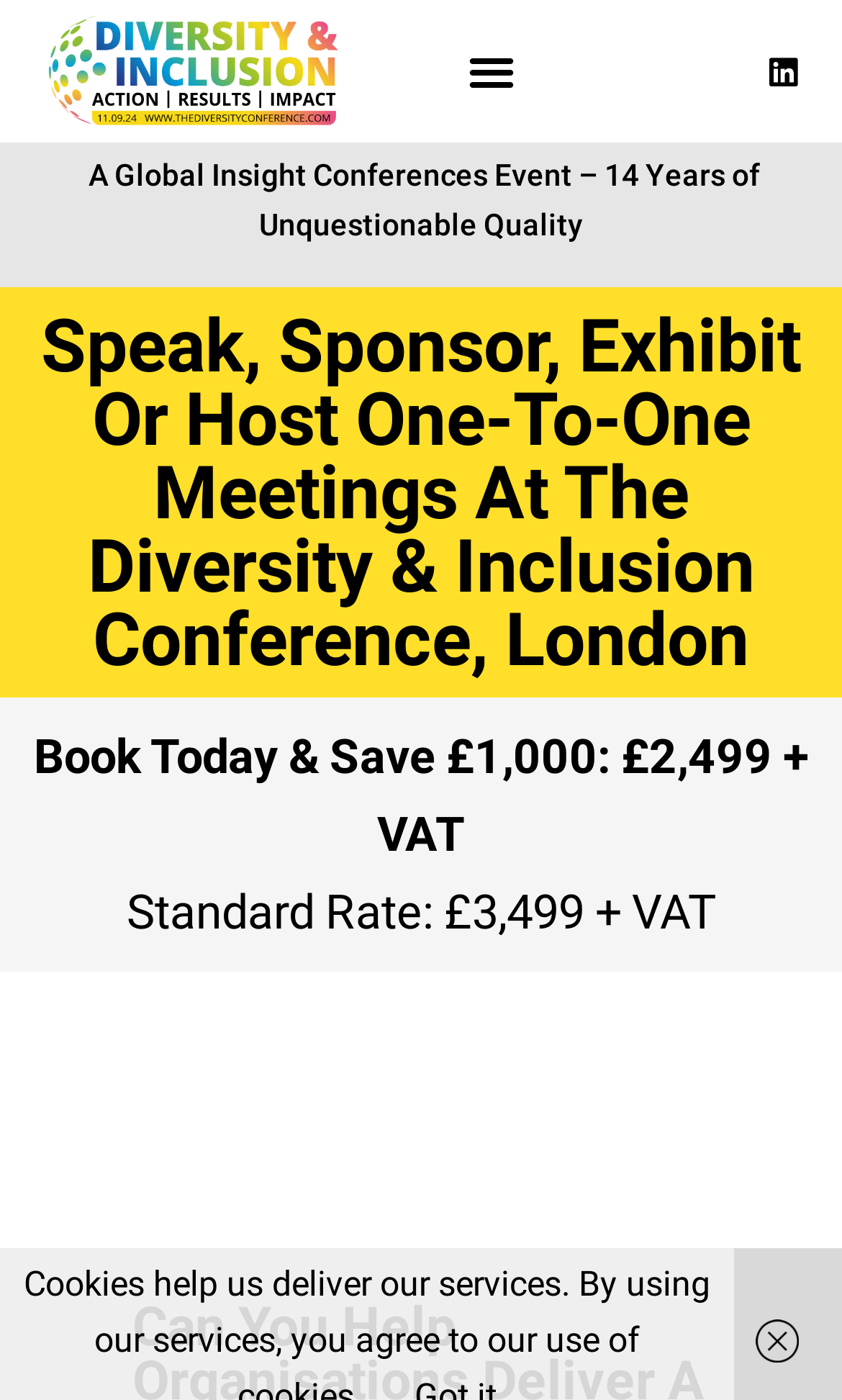What is the event type of the conference?
Answer the question with as much detail as you can, using the image as a reference.

Based on the webpage content, specifically the heading 'Speak, Sponsor, Exhibit Or Host One-To-One Meetings At The Diversity & Inclusion Conference, London', it can be inferred that the event type of the conference is related to Diversity and Inclusion.